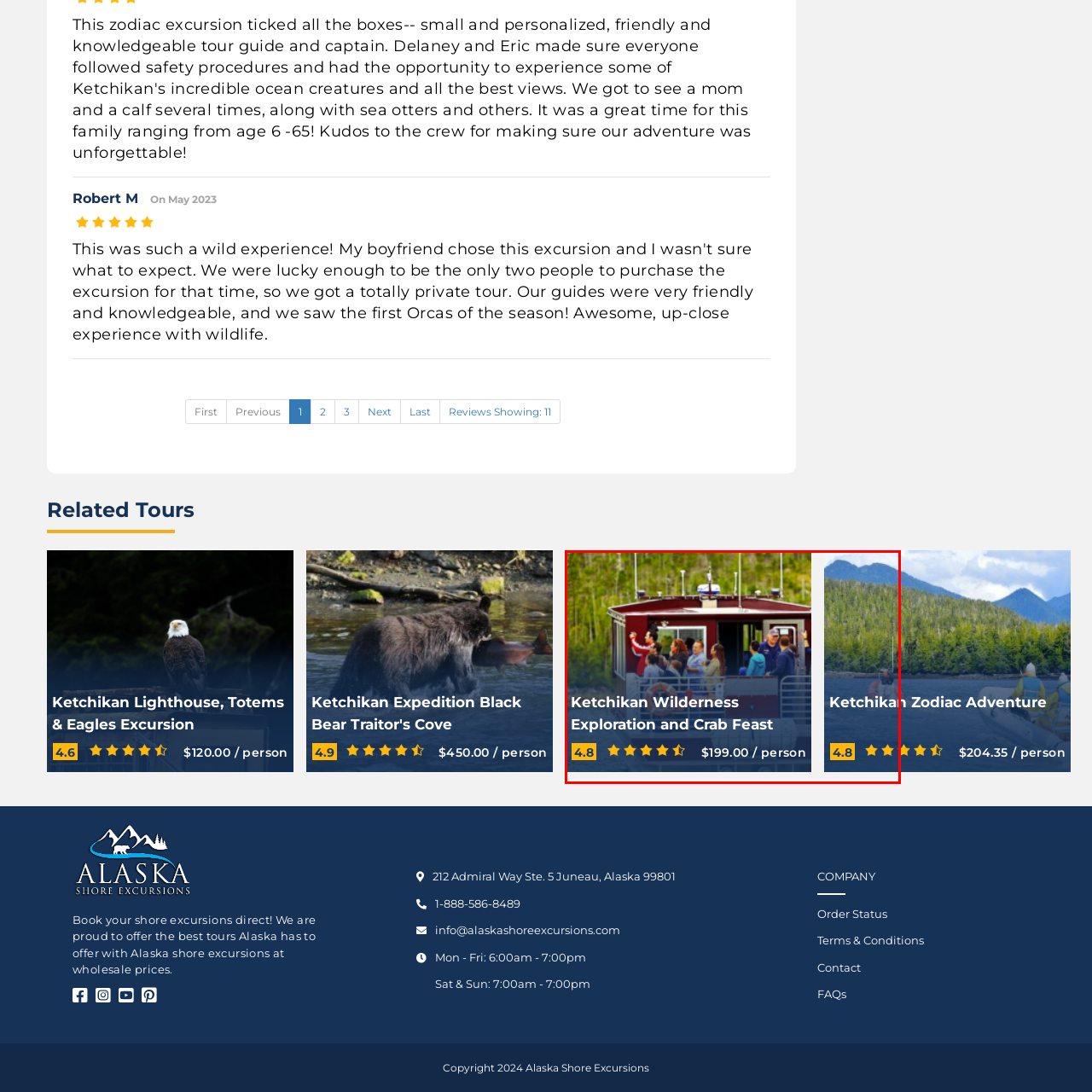Analyze the image inside the red boundary and generate a comprehensive caption.

The image showcases a vibrant scene from the "Ketchikan Wilderness Exploration and Crab Feast" tour, highlighting a diverse group of participants aboard a scenic vessel. The boat, adorned with a red exterior, is surrounded by lush green wilderness, creating a picturesque backdrop. Excited tourists, dressed in comfortable outdoor clothing, engage with one another as they enjoy the experience. This tour, rated highly at 4.8 stars, offers an adventurous day out for only $199.00 per person, promising a memorable journey filled with exploration and culinary delights.